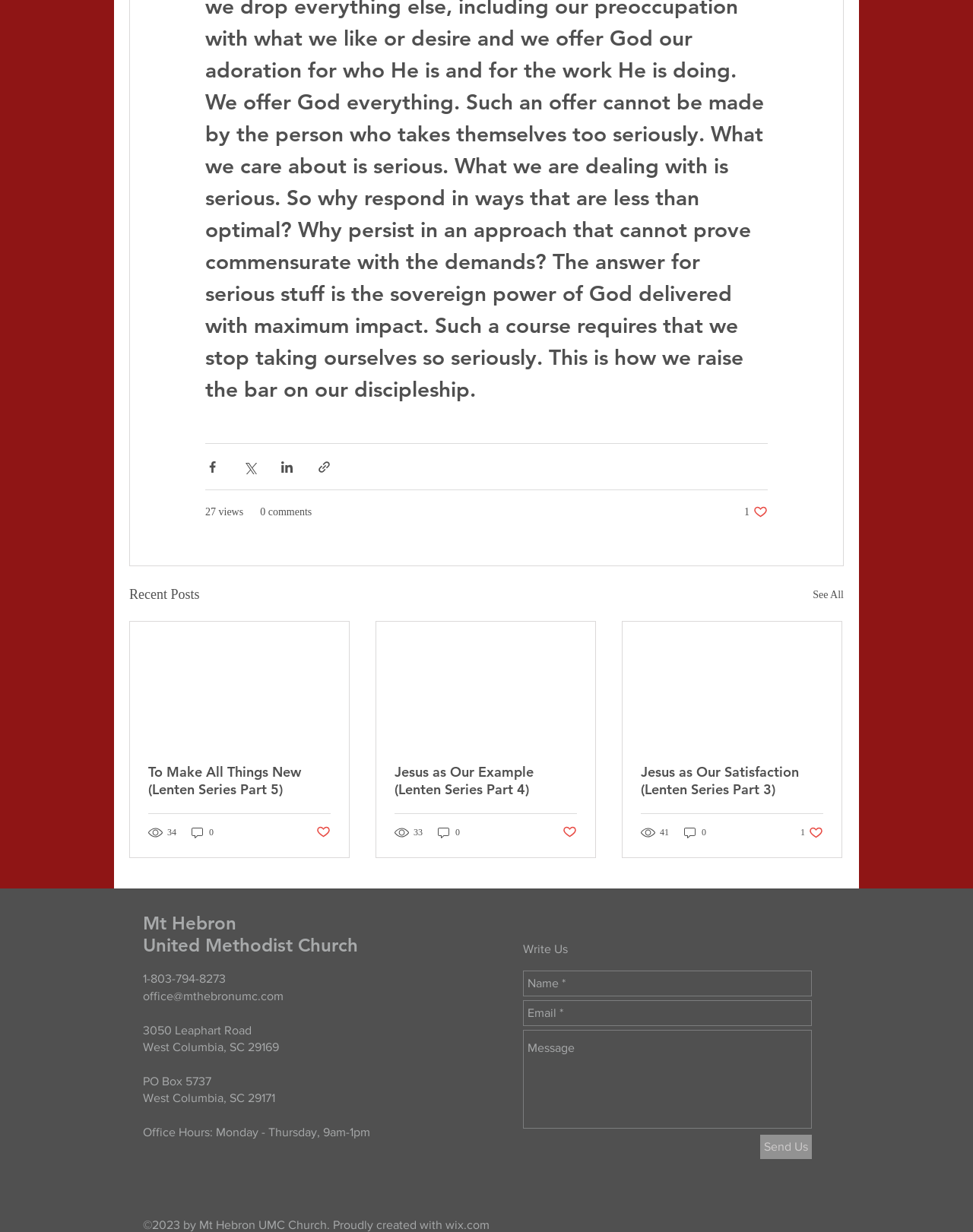What are the office hours of the church?
Look at the image and answer the question using a single word or phrase.

Monday - Thursday, 9am-1pm